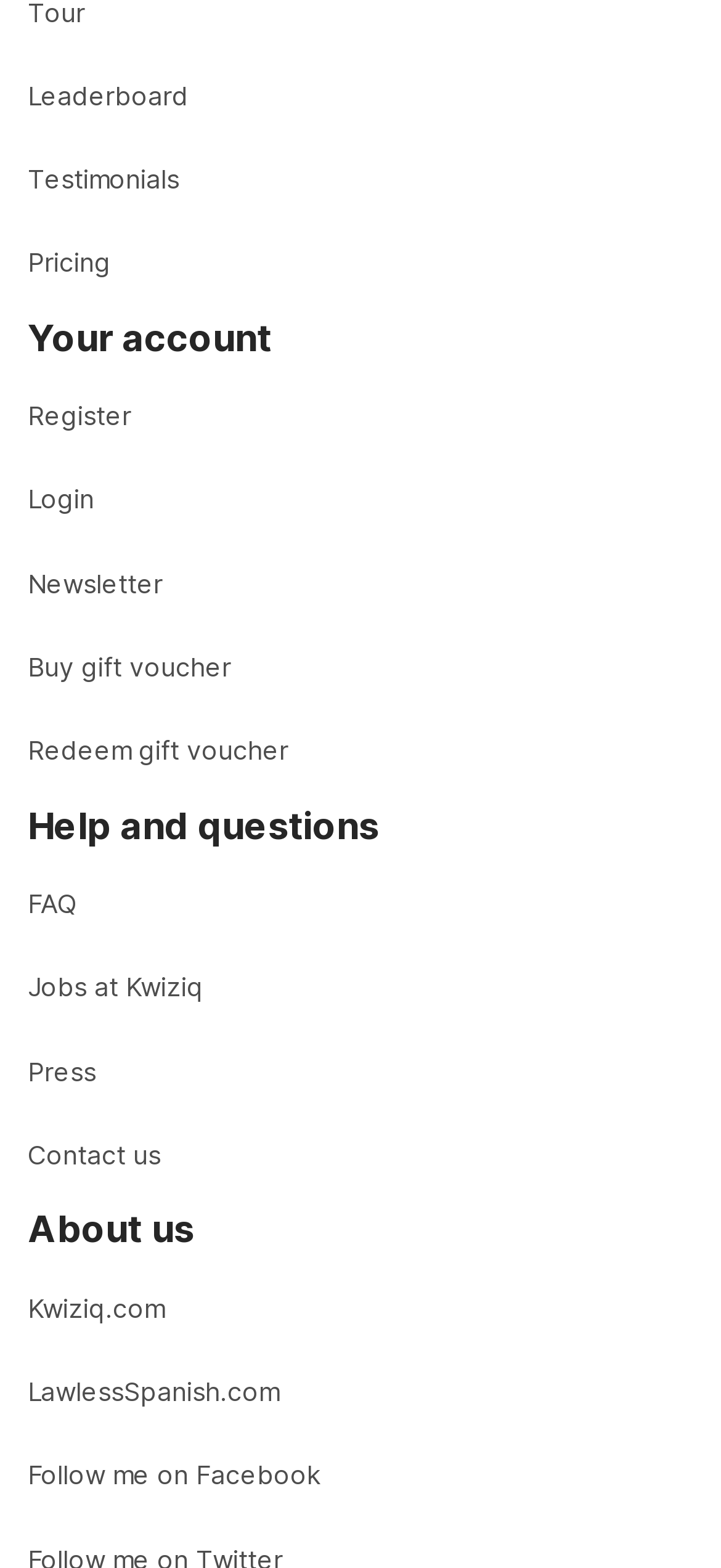How many links are there under 'Help and questions'?
Please answer the question with as much detail and depth as you can.

Under the heading 'Help and questions' with a bounding box coordinate of [0.038, 0.512, 0.962, 0.541], I found four links: 'FAQ', 'Jobs at Kwiziq', 'Press', and 'Contact us'.